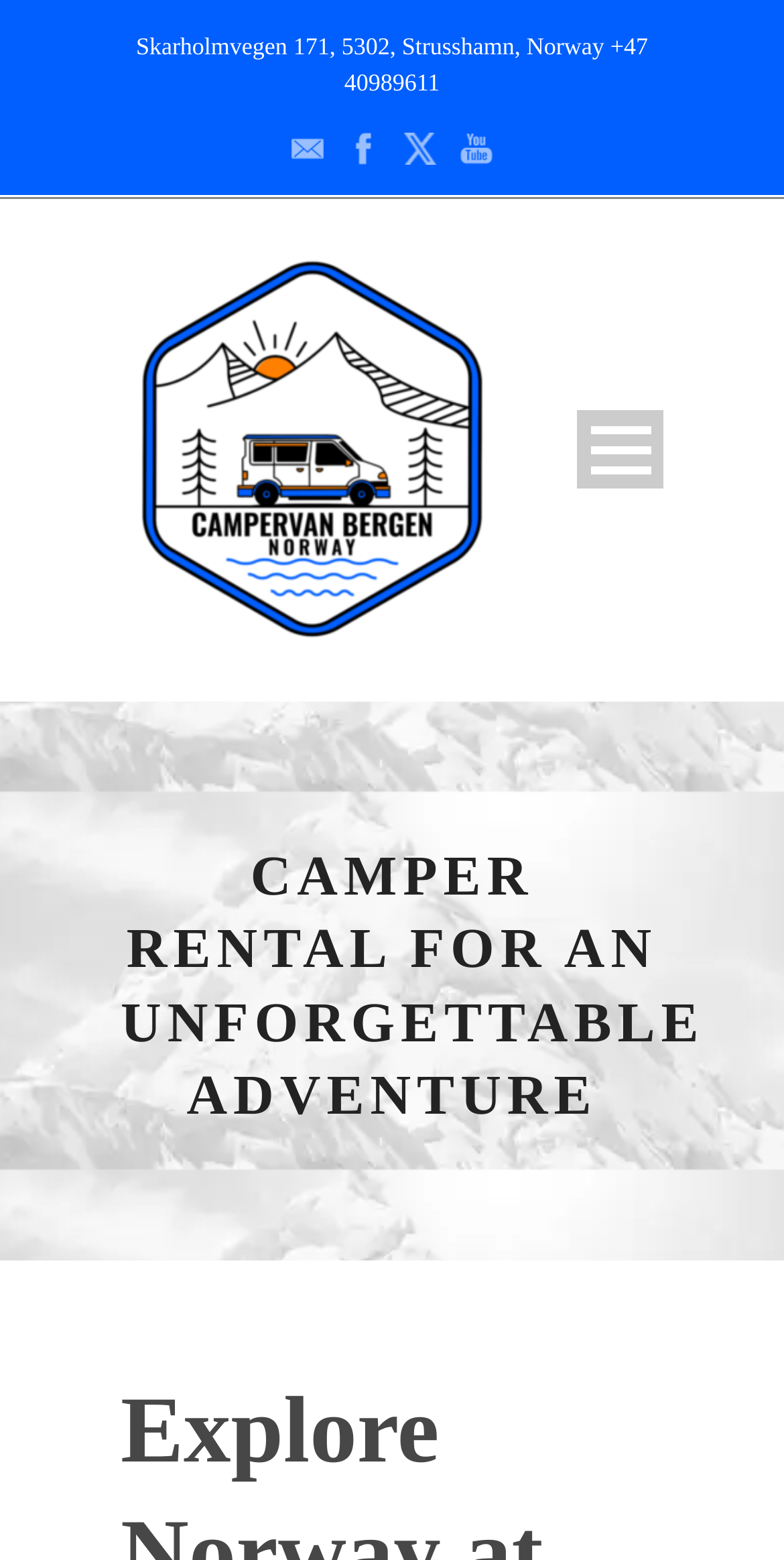Find and provide the bounding box coordinates for the UI element described with: "Get the best price.".

[0.154, 0.514, 0.846, 0.579]